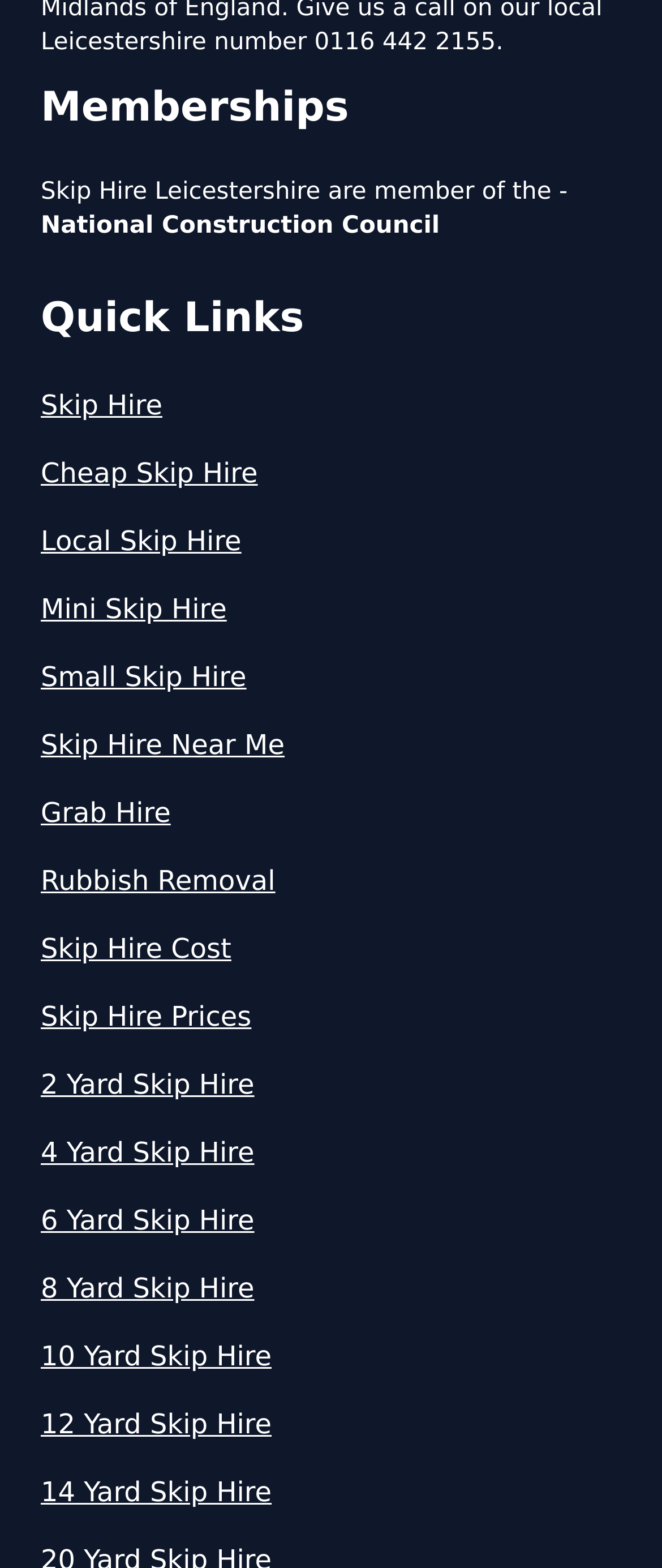What types of skip hire services are offered?
Please answer the question as detailed as possible.

The webpage provides a list of links under the heading 'Quick Links', which includes various types of skip hire services such as 'Skip Hire', 'Cheap Skip Hire', 'Local Skip Hire', 'Mini Skip Hire', 'Small Skip Hire', and more, indicating that the website offers a range of skip hire services.